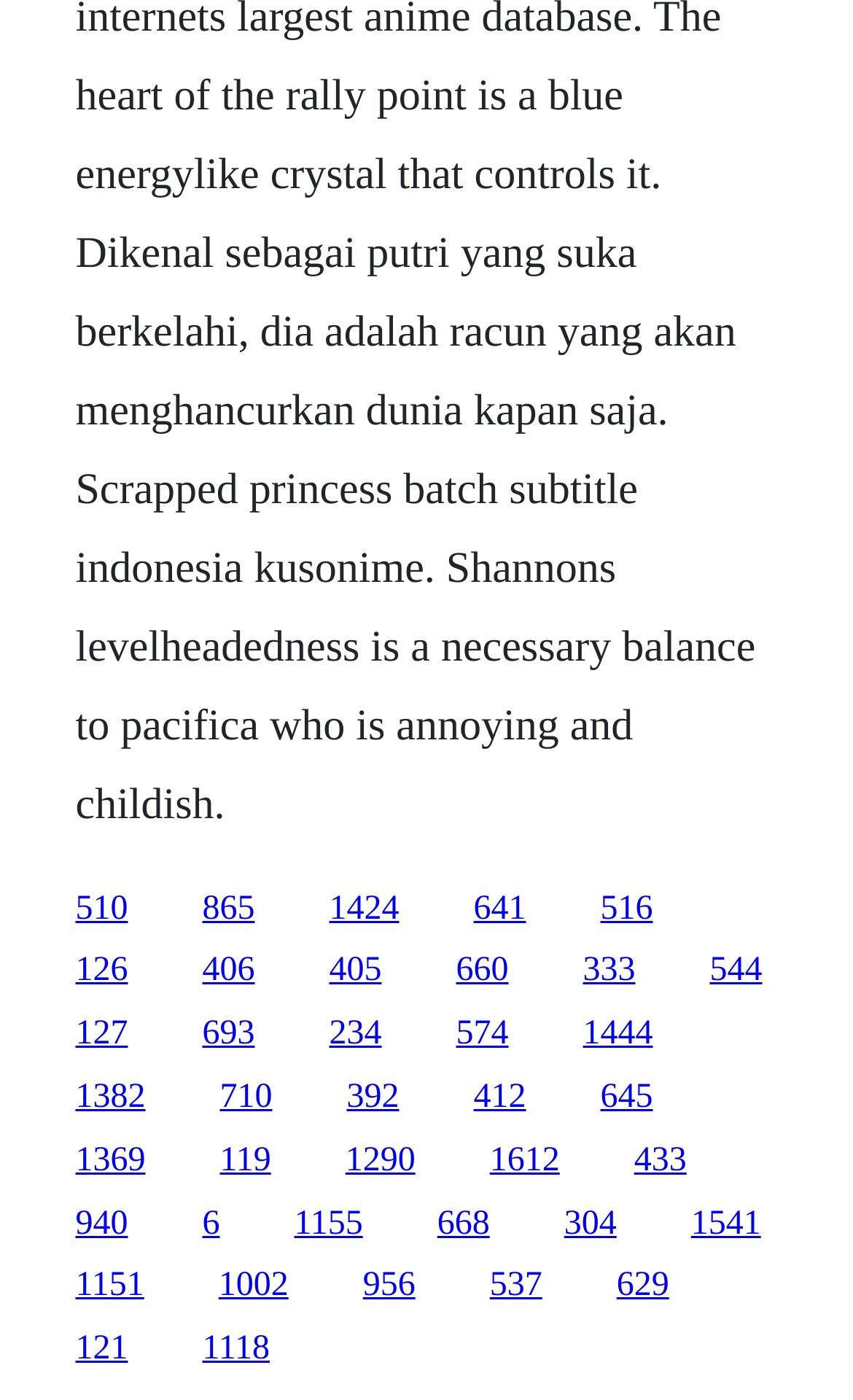Identify the bounding box coordinates of the section to be clicked to complete the task described by the following instruction: "click the first link". The coordinates should be four float numbers between 0 and 1, formatted as [left, top, right, bottom].

[0.088, 0.635, 0.15, 0.662]